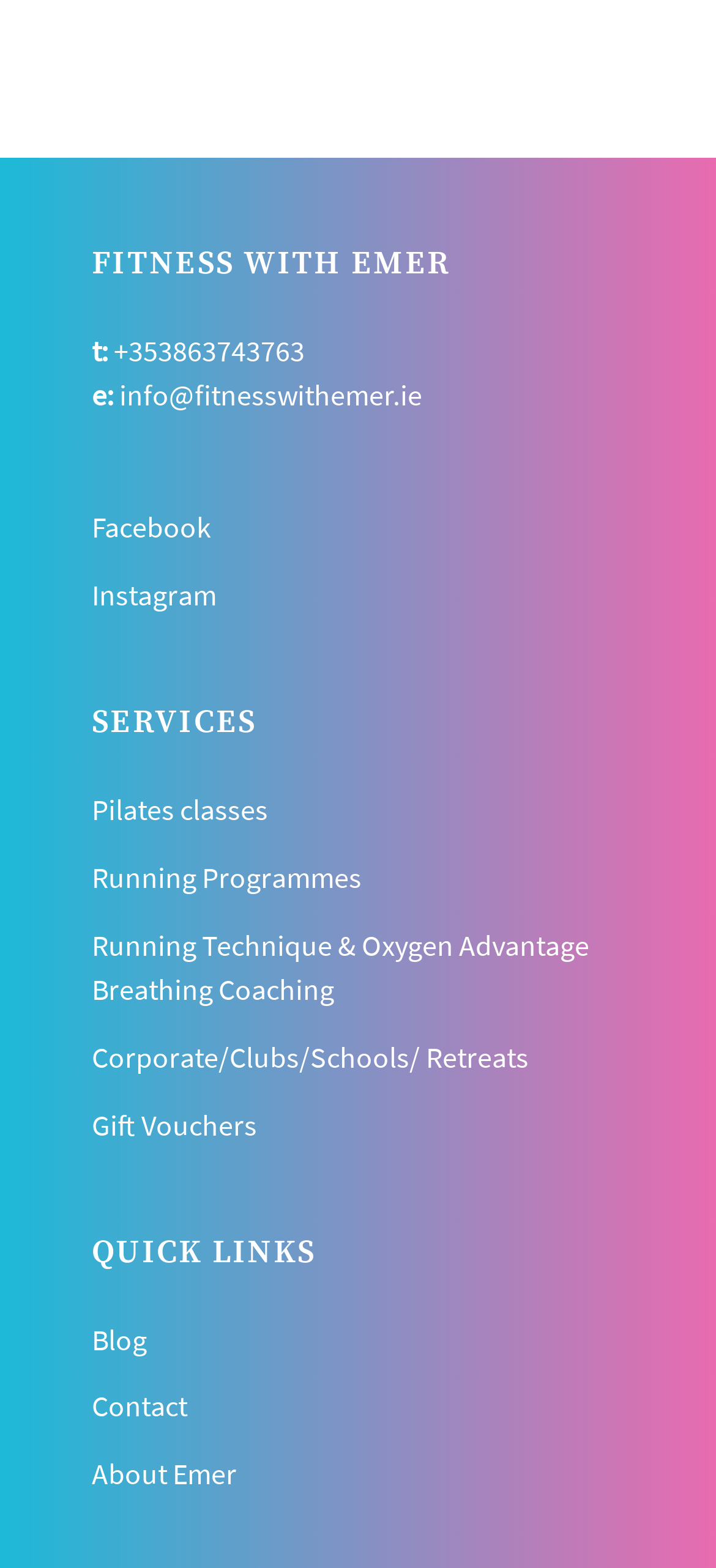Provide the bounding box coordinates for the UI element that is described as: "Facebook".

[0.128, 0.322, 0.295, 0.35]